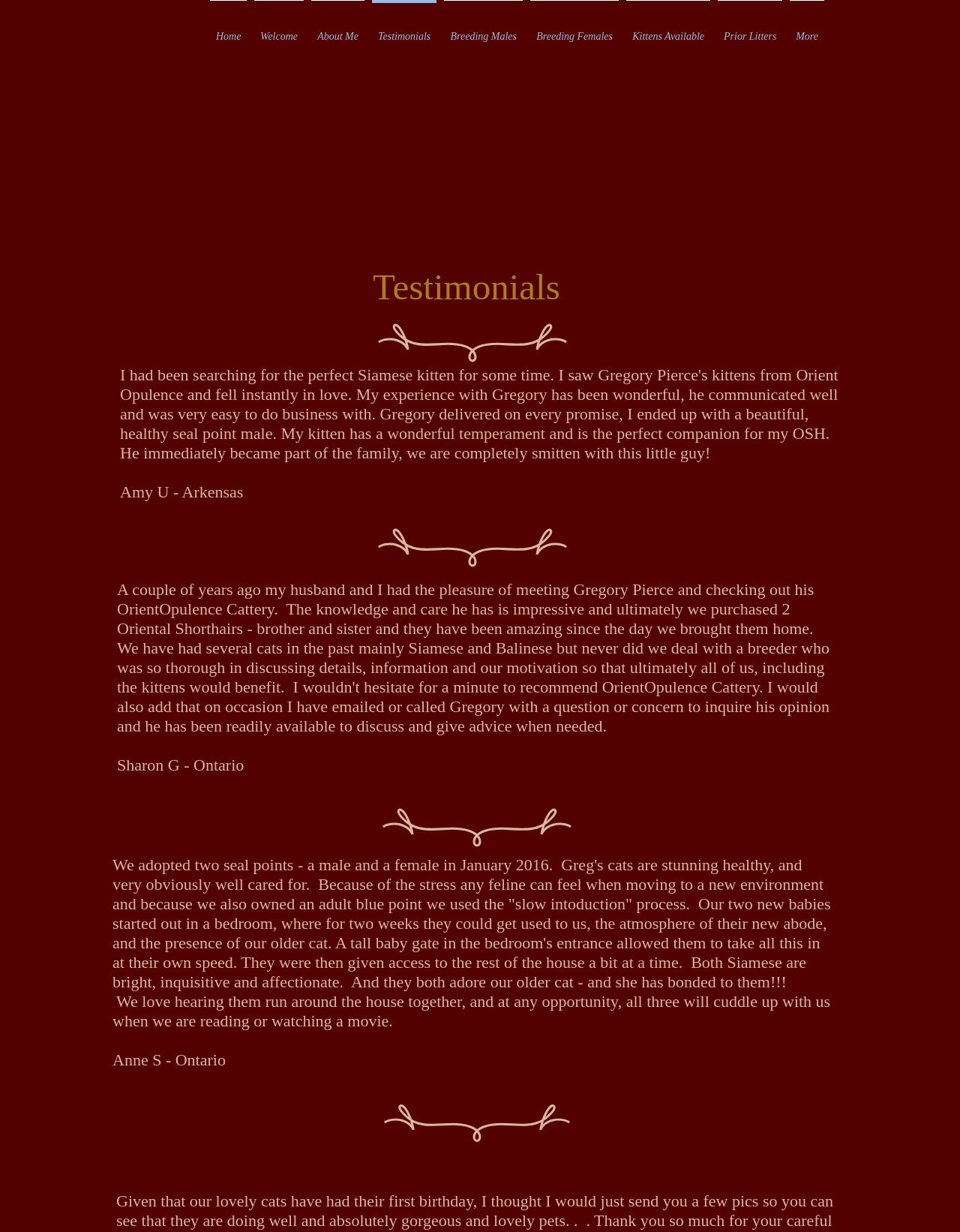Answer the question with a single word or phrase: 
What is the name of the cattery?

OrientOpulence Cattery